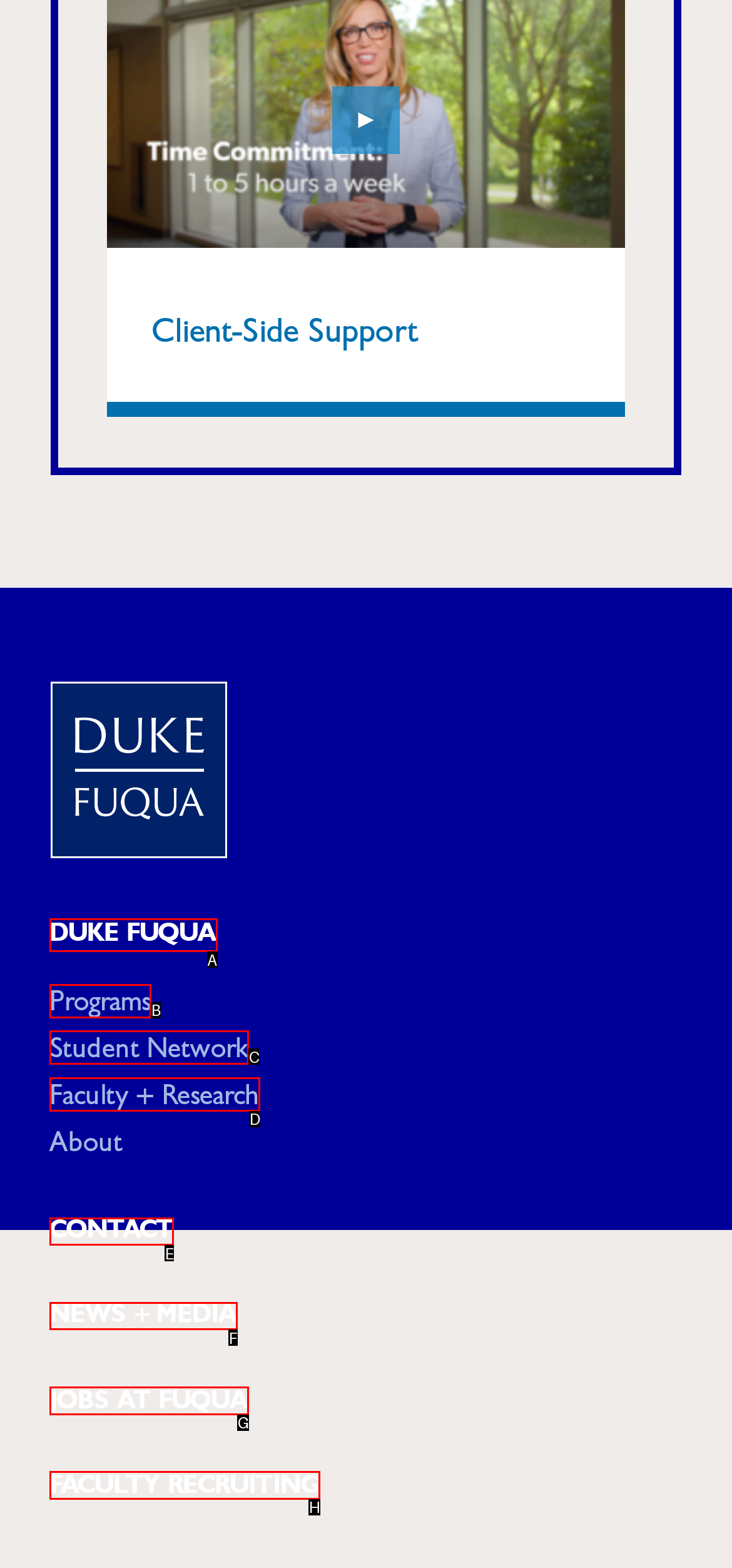Tell me which letter I should select to achieve the following goal: click on DUKE FUQUA
Answer with the corresponding letter from the provided options directly.

A